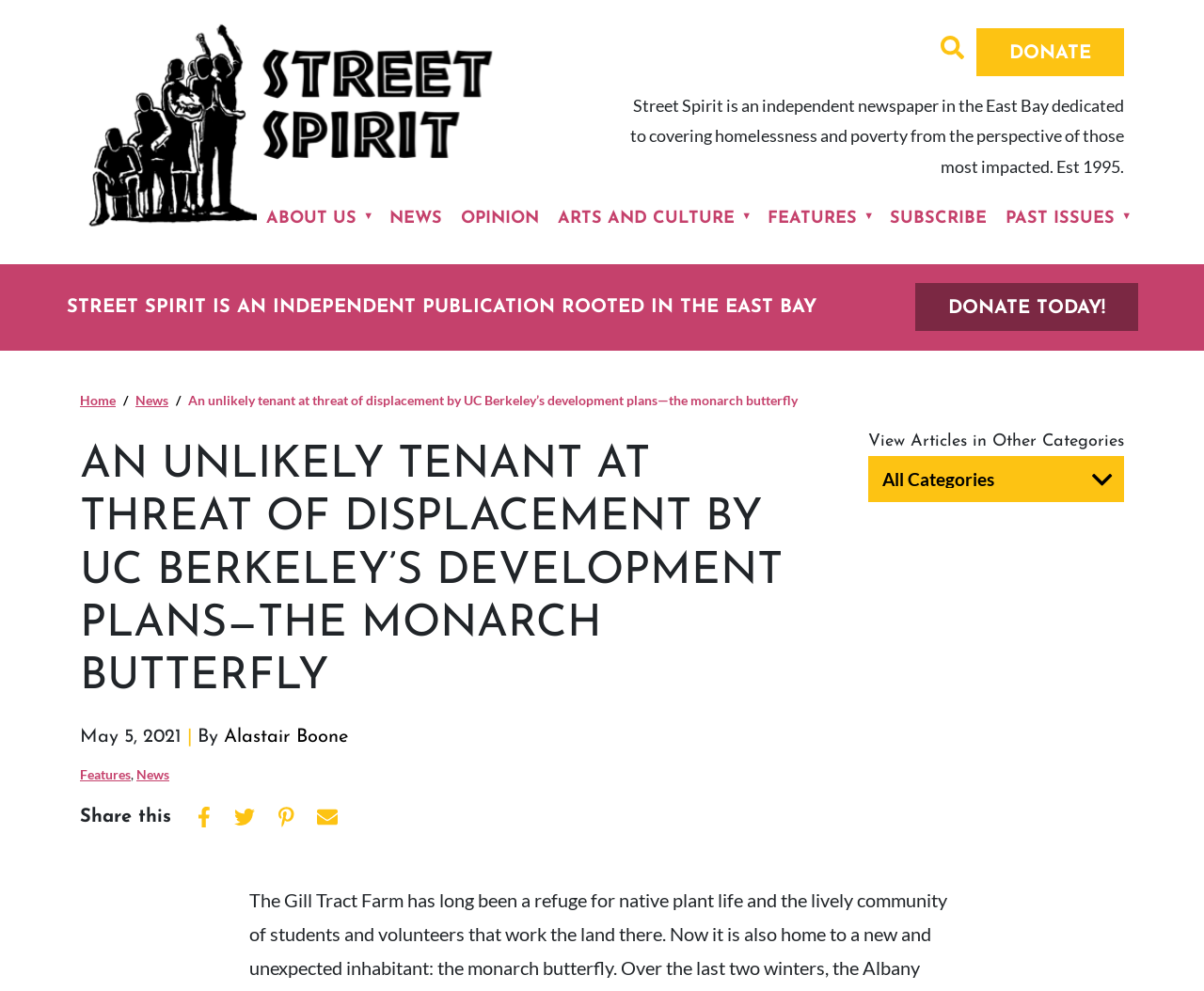Using floating point numbers between 0 and 1, provide the bounding box coordinates in the format (top-left x, top-left y, bottom-right x, bottom-right y). Locate the UI element described here: Past Issues

[0.827, 0.191, 0.934, 0.252]